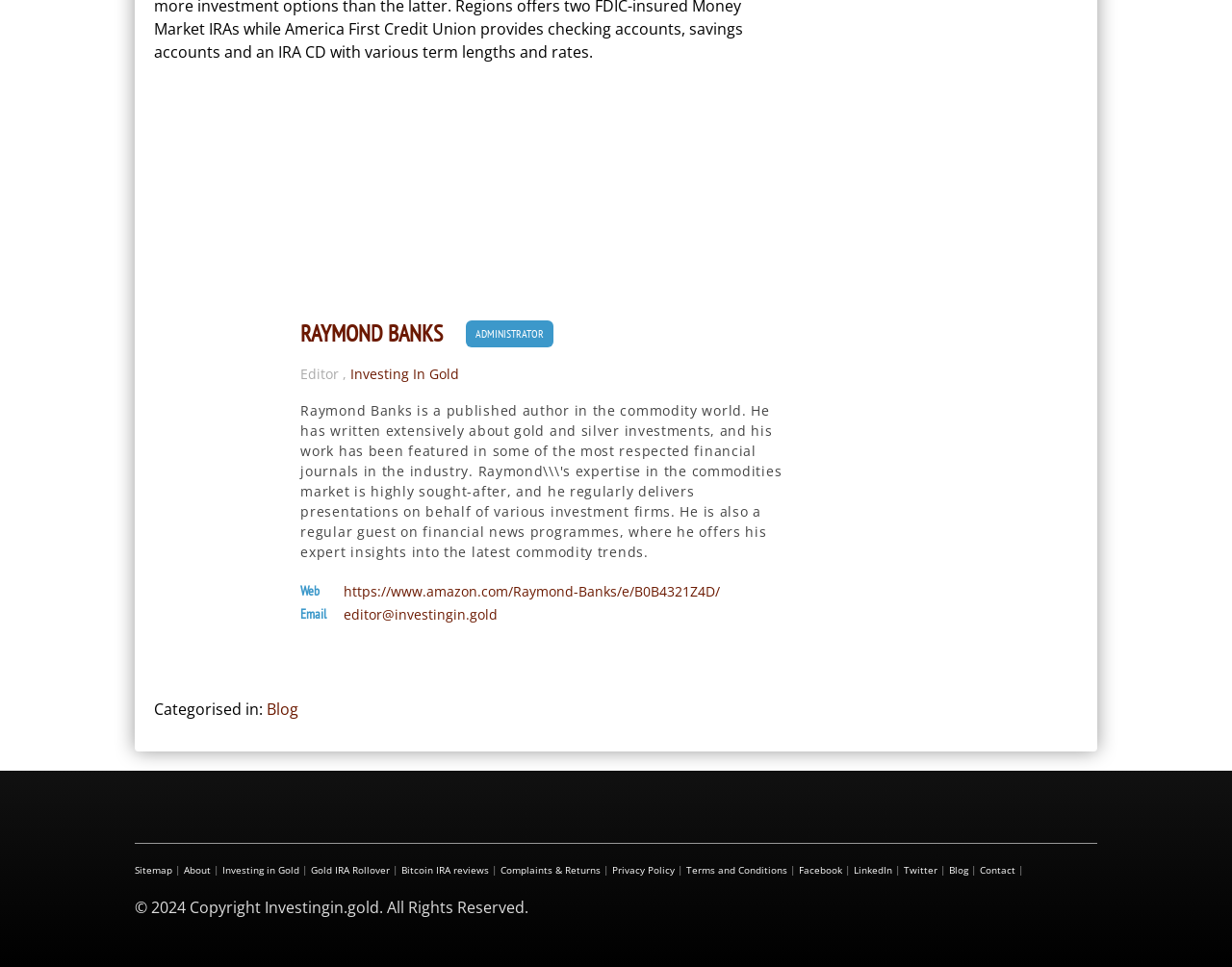Carefully observe the image and respond to the question with a detailed answer:
What is the category of the webpage?

The answer can be found by looking at the text 'Categorised in:' which is followed by the link 'Blog'.